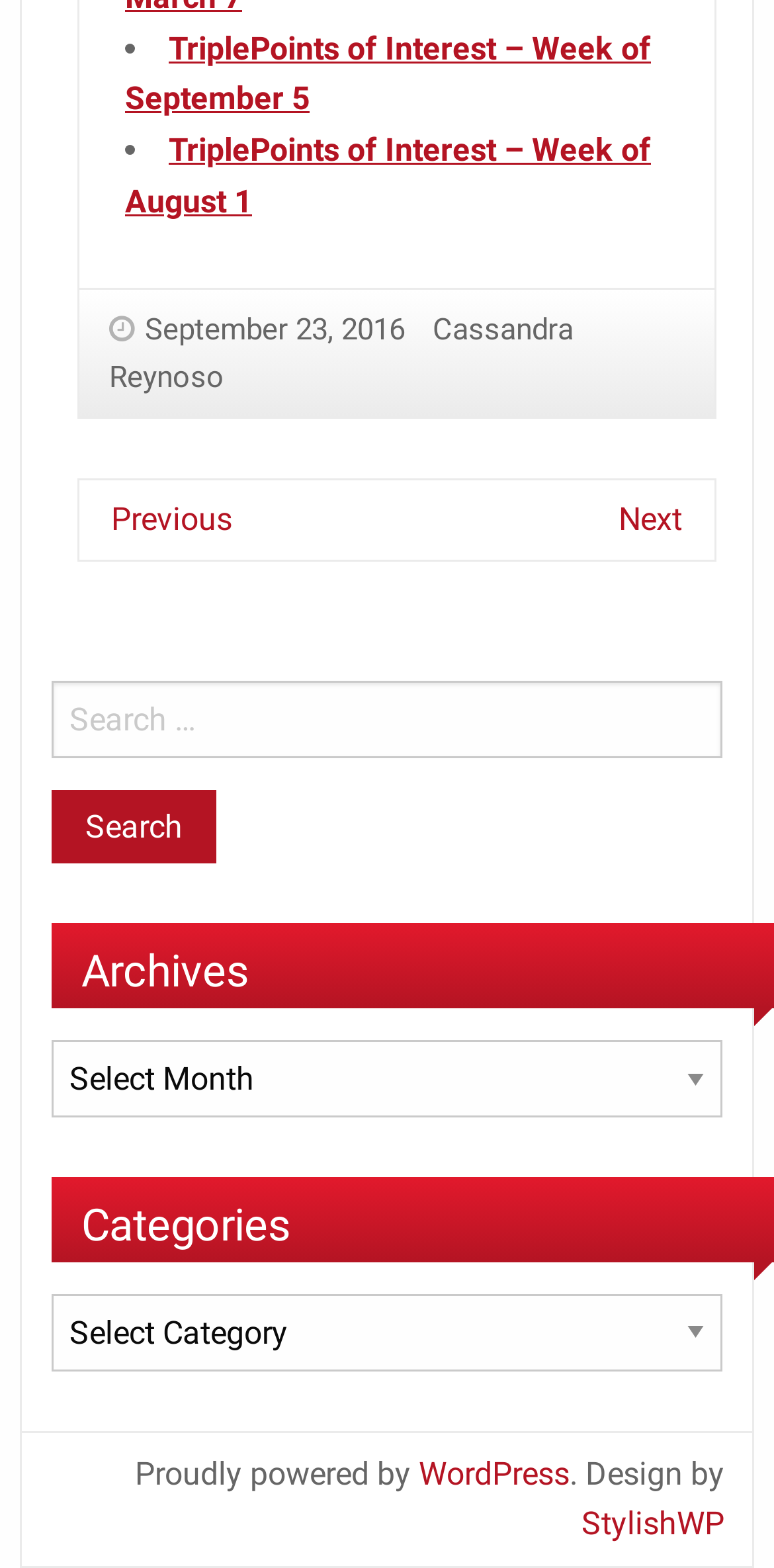Determine the bounding box coordinates for the area you should click to complete the following instruction: "Select archives".

[0.067, 0.663, 0.933, 0.713]